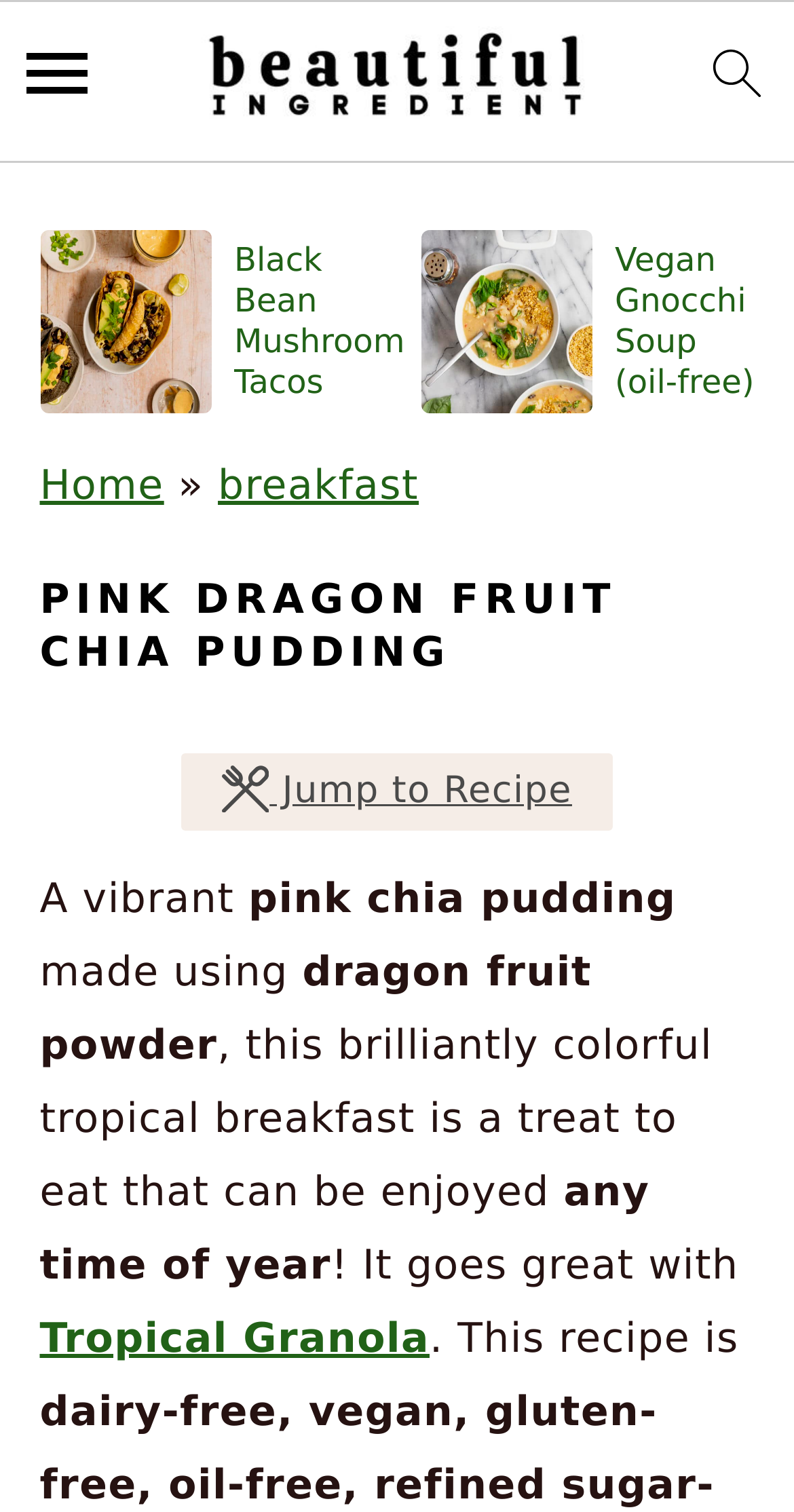What is the recommended pairing for the chia pudding?
Provide a detailed answer to the question, using the image to inform your response.

I discovered the answer by reading the text 'It goes great with Tropical Granola' which suggests that Tropical Granola is a good match for the chia pudding.